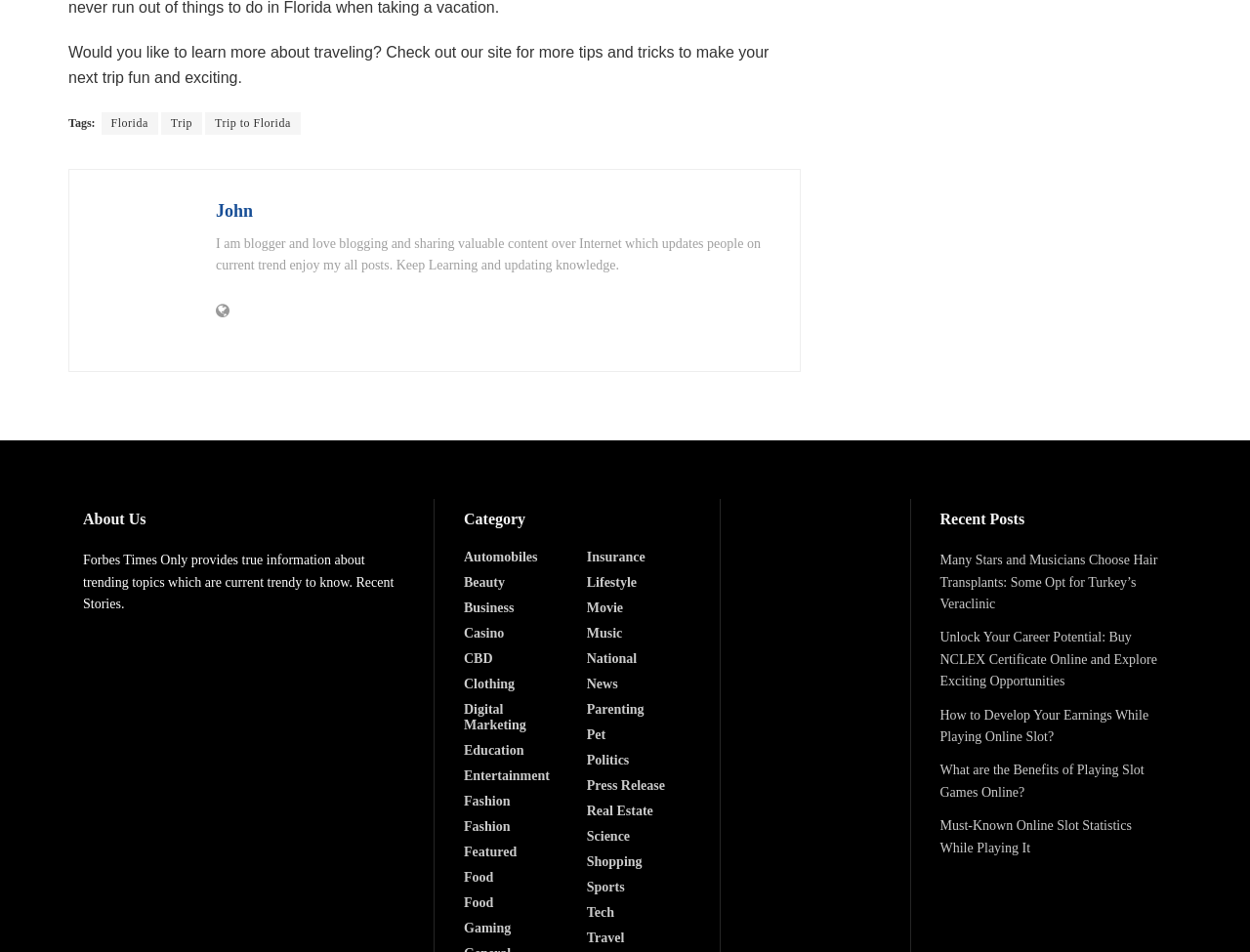Determine the bounding box coordinates of the clickable region to execute the instruction: "Explore the 'Travel' category". The coordinates should be four float numbers between 0 and 1, denoted as [left, top, right, bottom].

[0.469, 0.978, 0.5, 0.994]